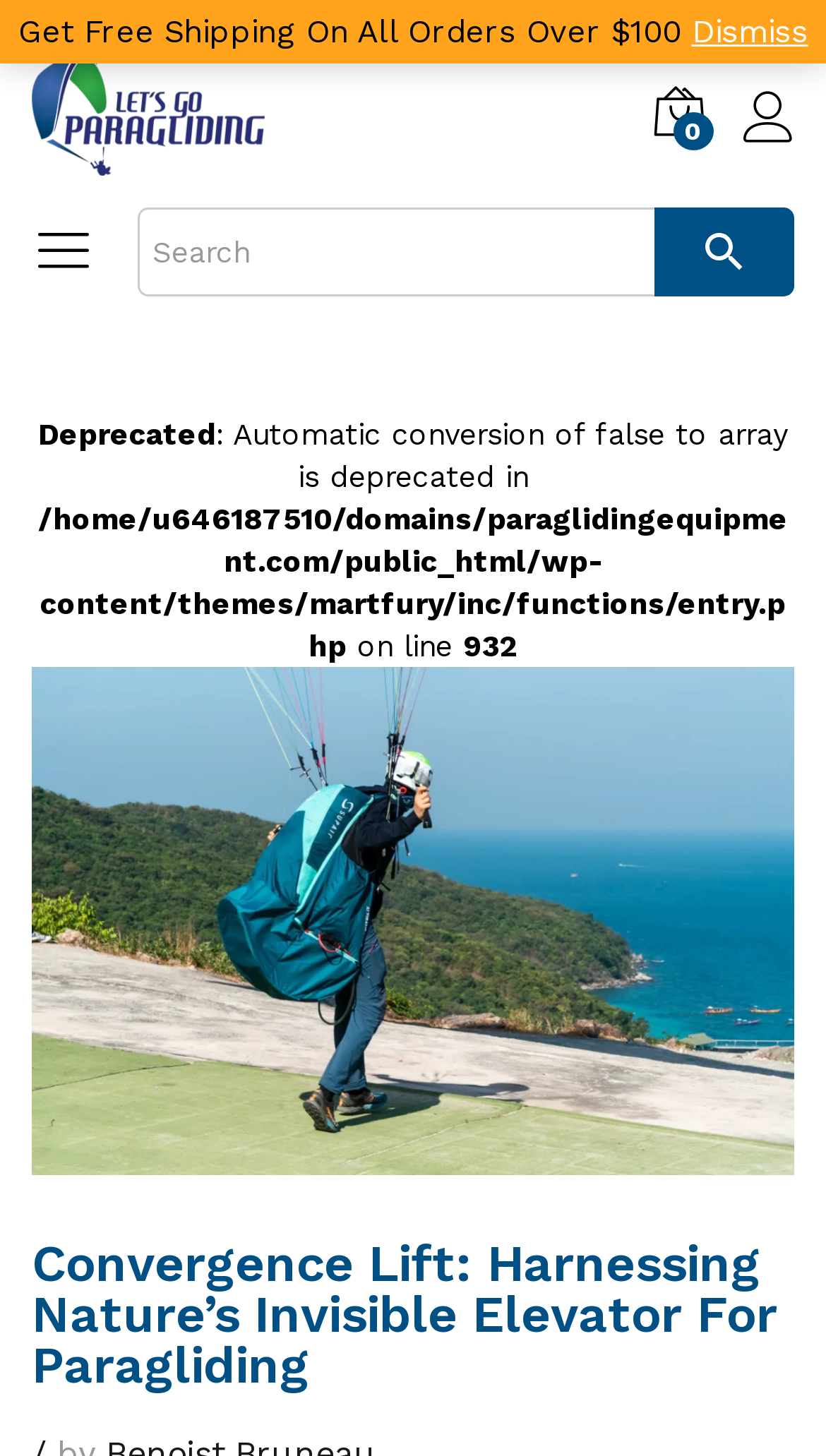Please find and give the text of the main heading on the webpage.

Convergence Lift: Harnessing Nature’s Invisible Elevator For Paragliding